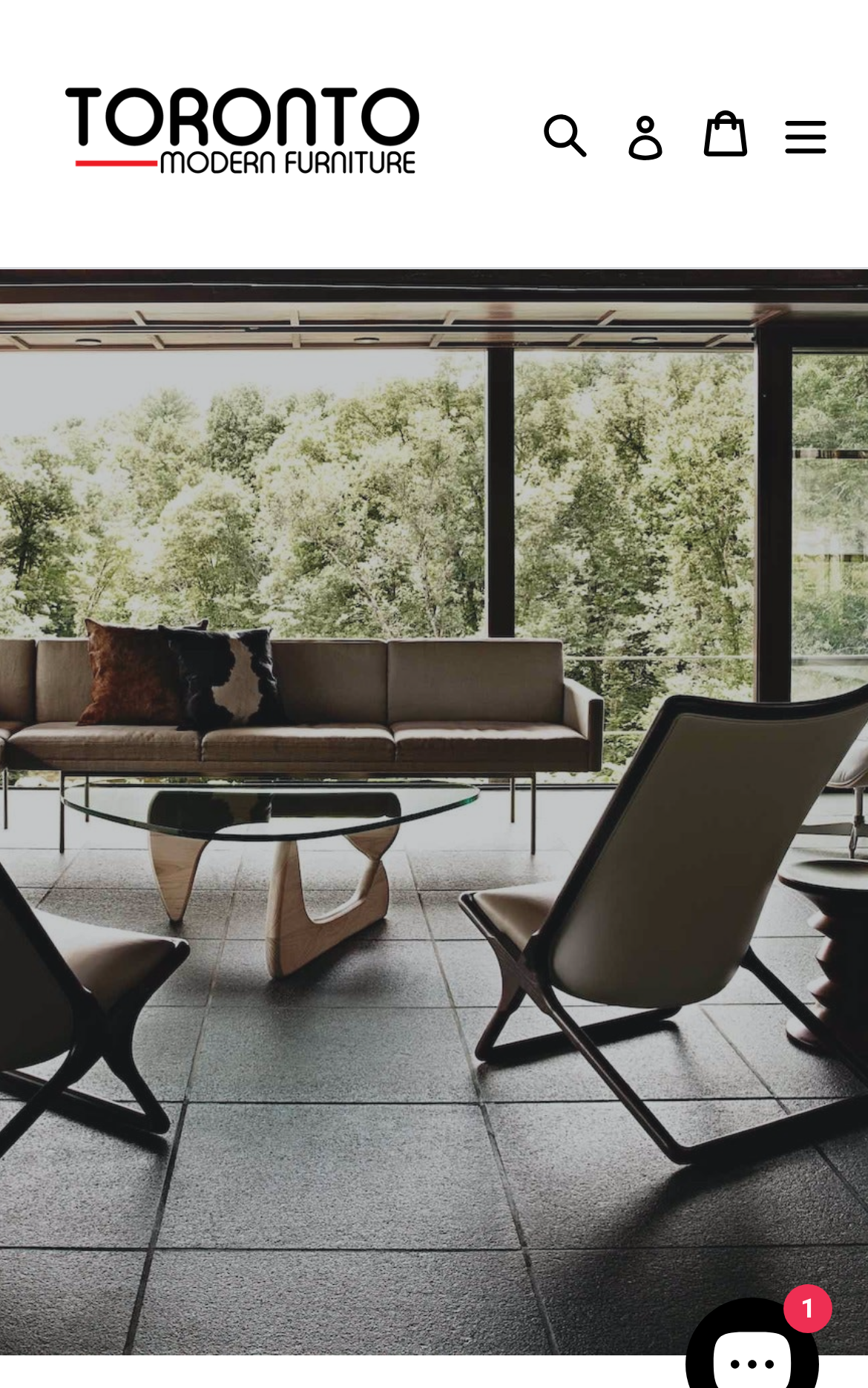Mark the bounding box of the element that matches the following description: "alt="TORONTO MODERN FURNITURE"".

[0.056, 0.024, 0.5, 0.168]